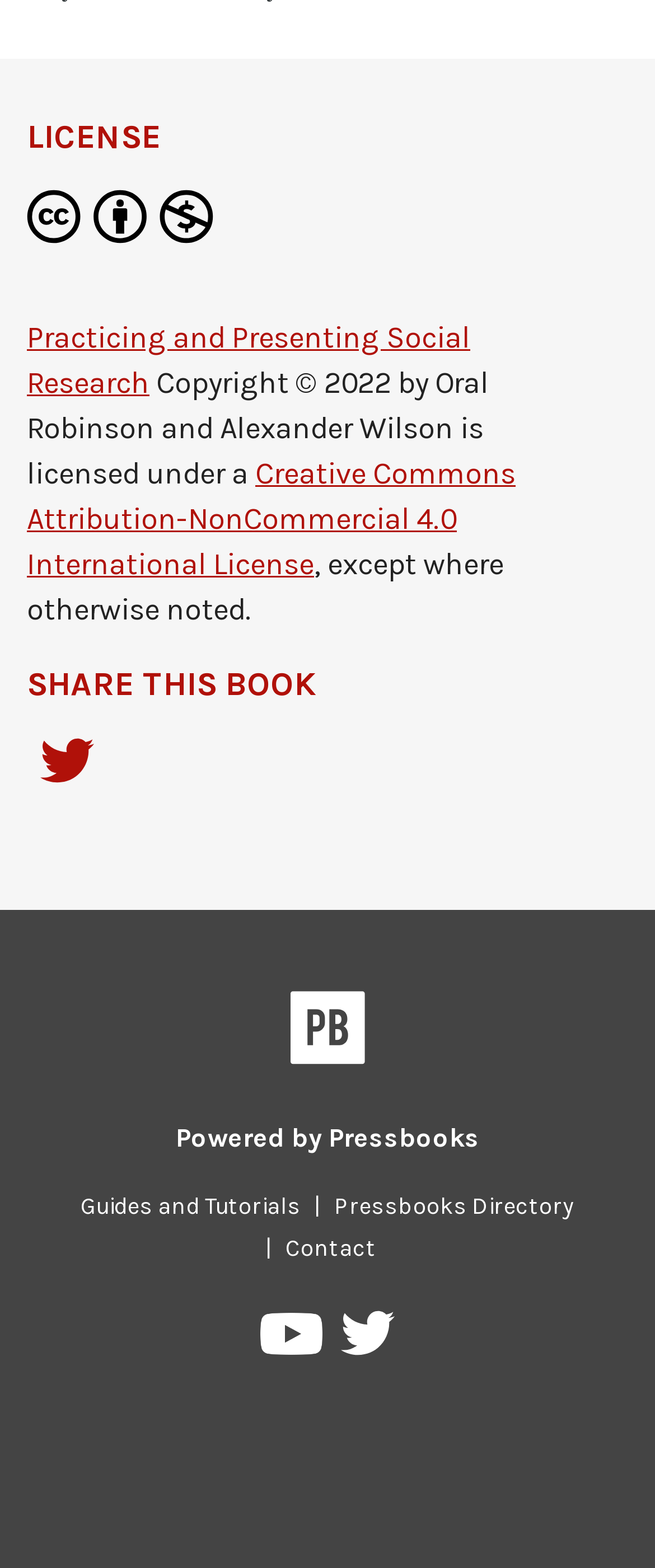Please determine the bounding box coordinates of the element's region to click in order to carry out the following instruction: "Watch Pressbooks on YouTube". The coordinates should be four float numbers between 0 and 1, i.e., [left, top, right, bottom].

[0.398, 0.837, 0.499, 0.875]